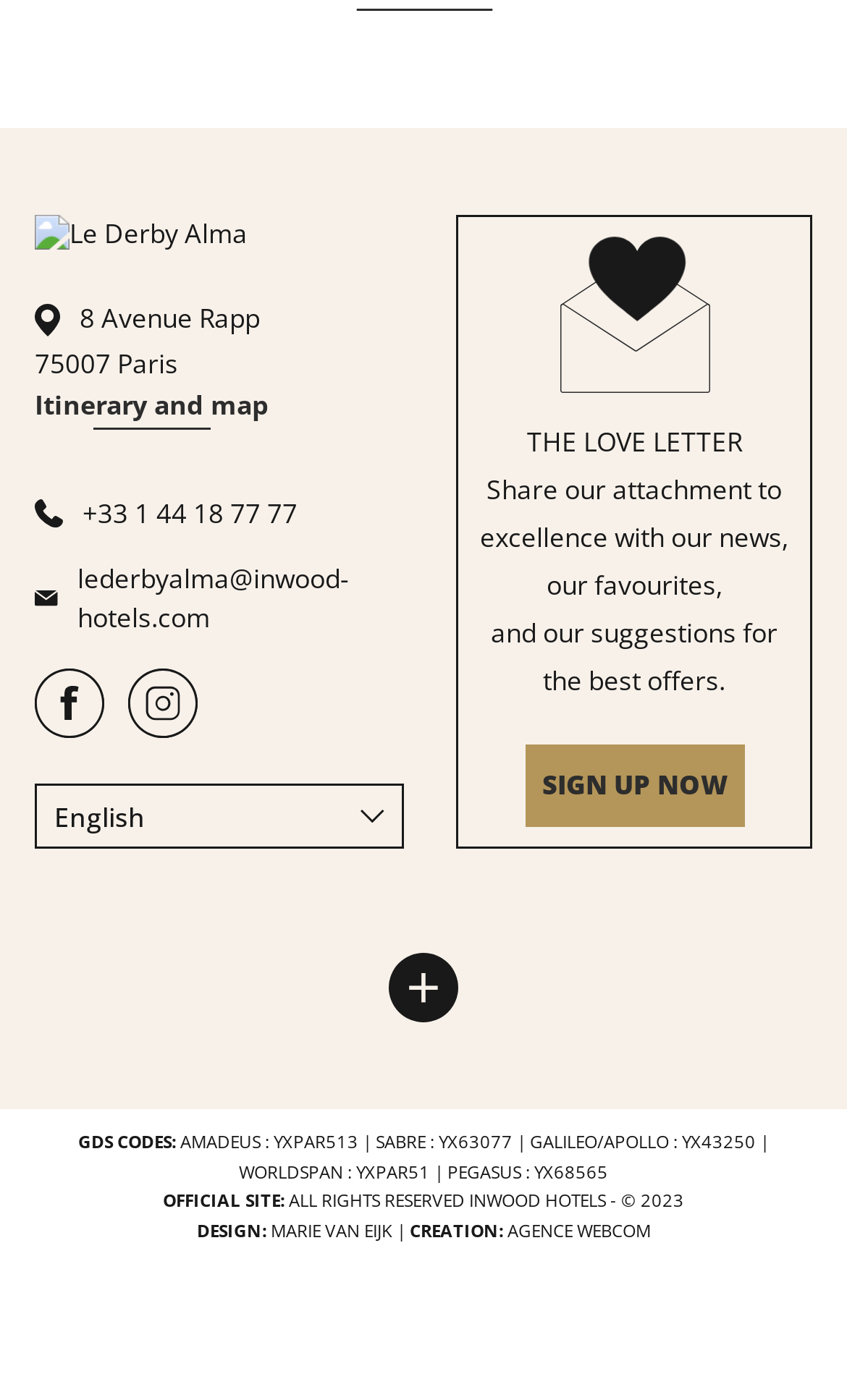Answer the following query concisely with a single word or phrase:
What social media platforms does Hotel Le Derby Alma have?

Facebook and Instagram